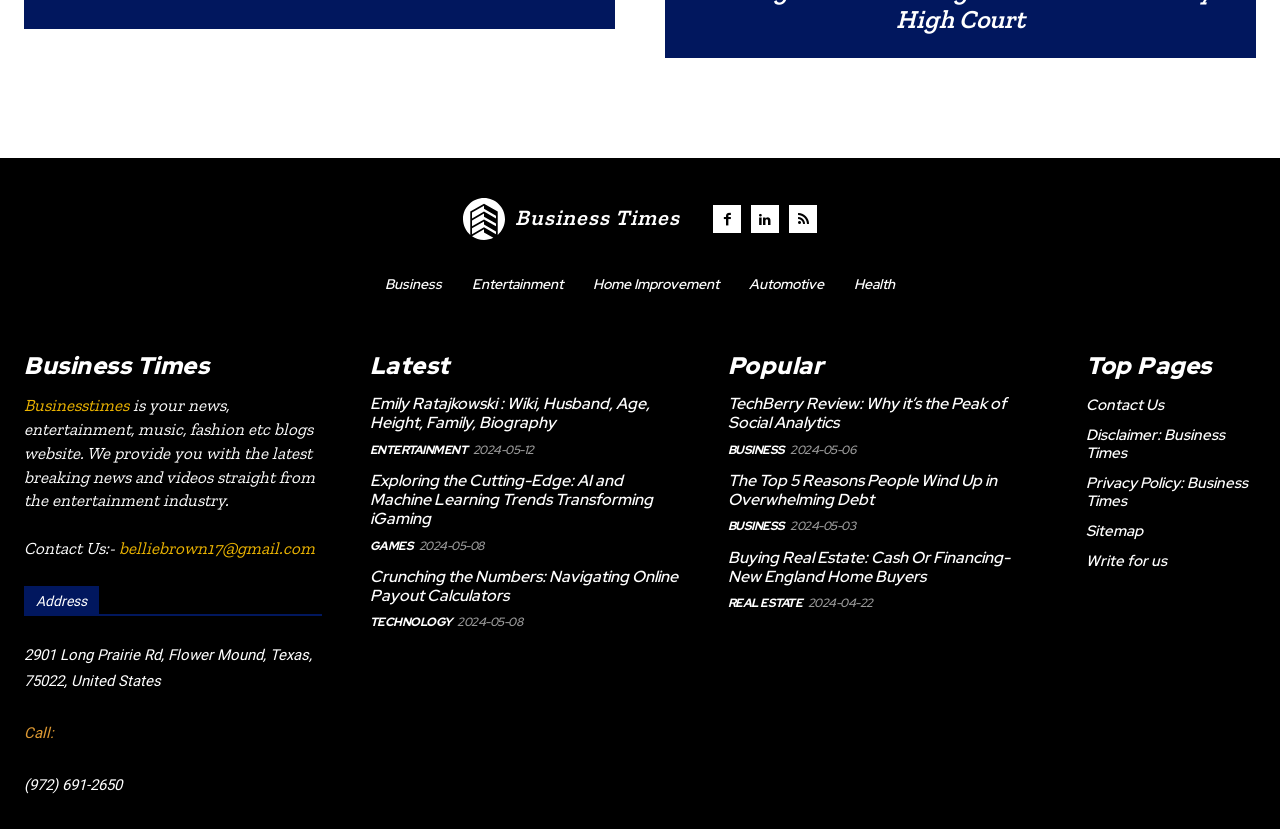What is the email address for contacting the website?
Please craft a detailed and exhaustive response to the question.

The email address can be found in the 'Contact Us' section of the webpage, where it says 'Contact Us:-' followed by the email address 'belliebrown17@gmail.com'.